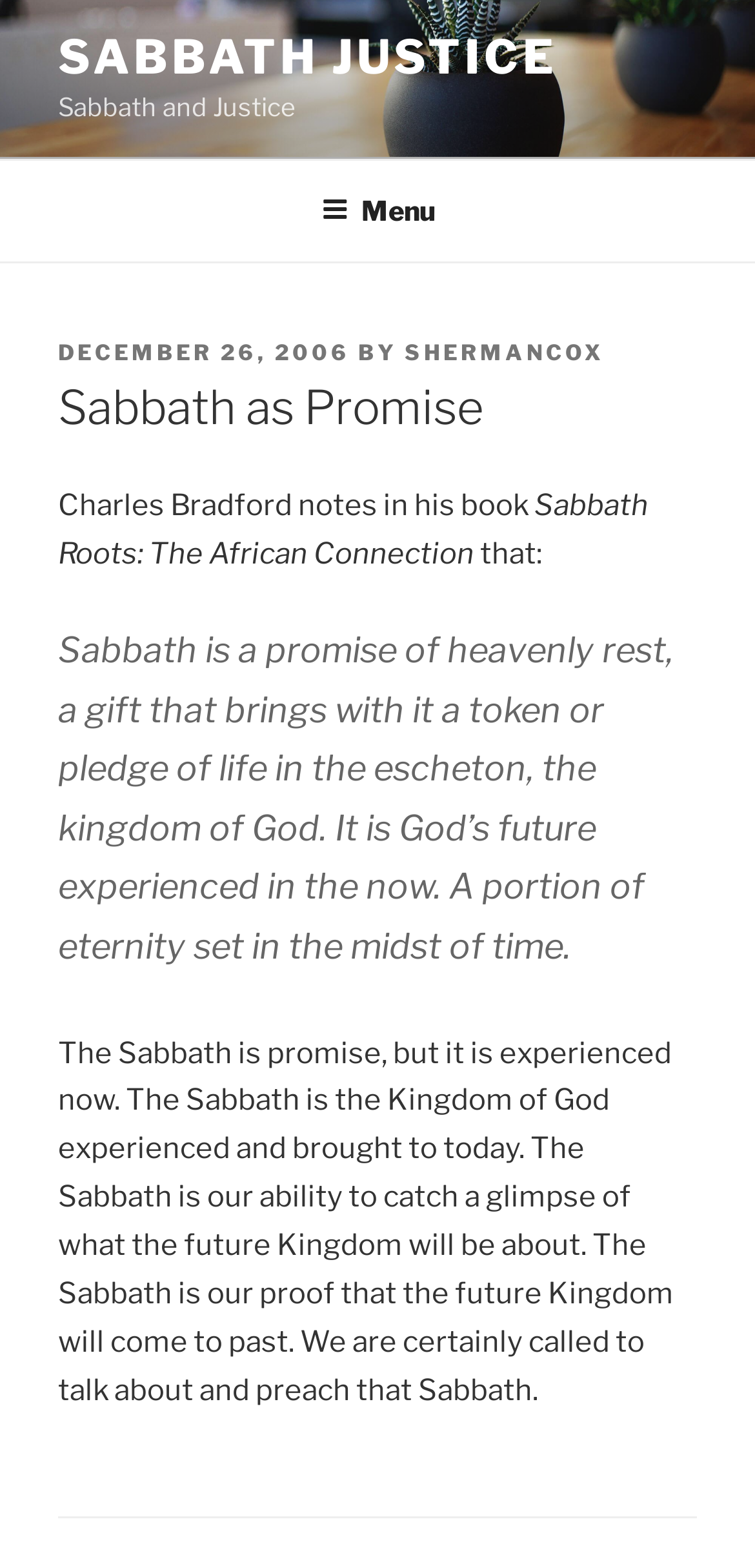Use a single word or phrase to answer the following:
What is the Sabbath according to the article?

a promise of heavenly rest